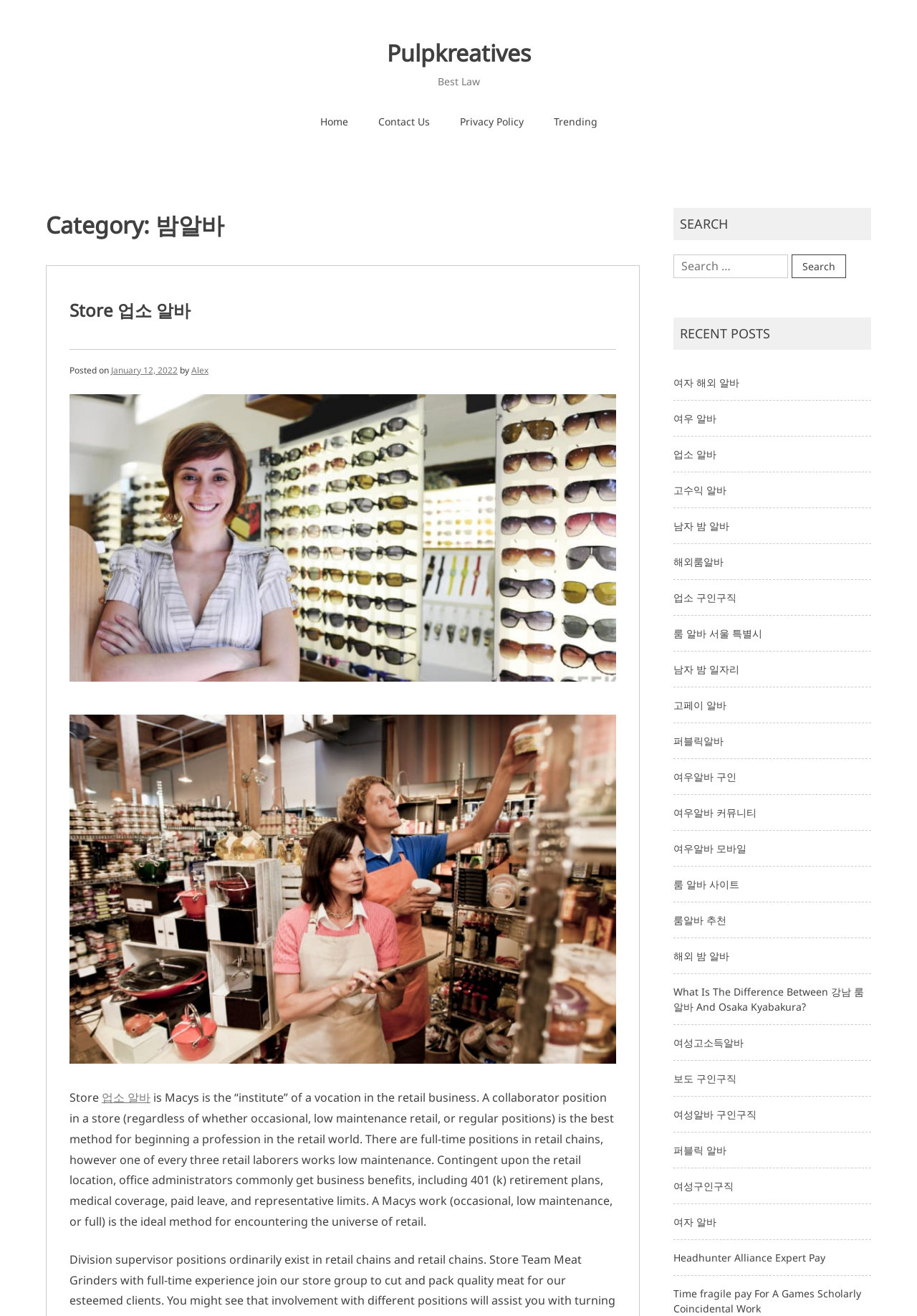What is the title of the first post on the webpage?
Answer the question with a single word or phrase derived from the image.

Store 업소 알바